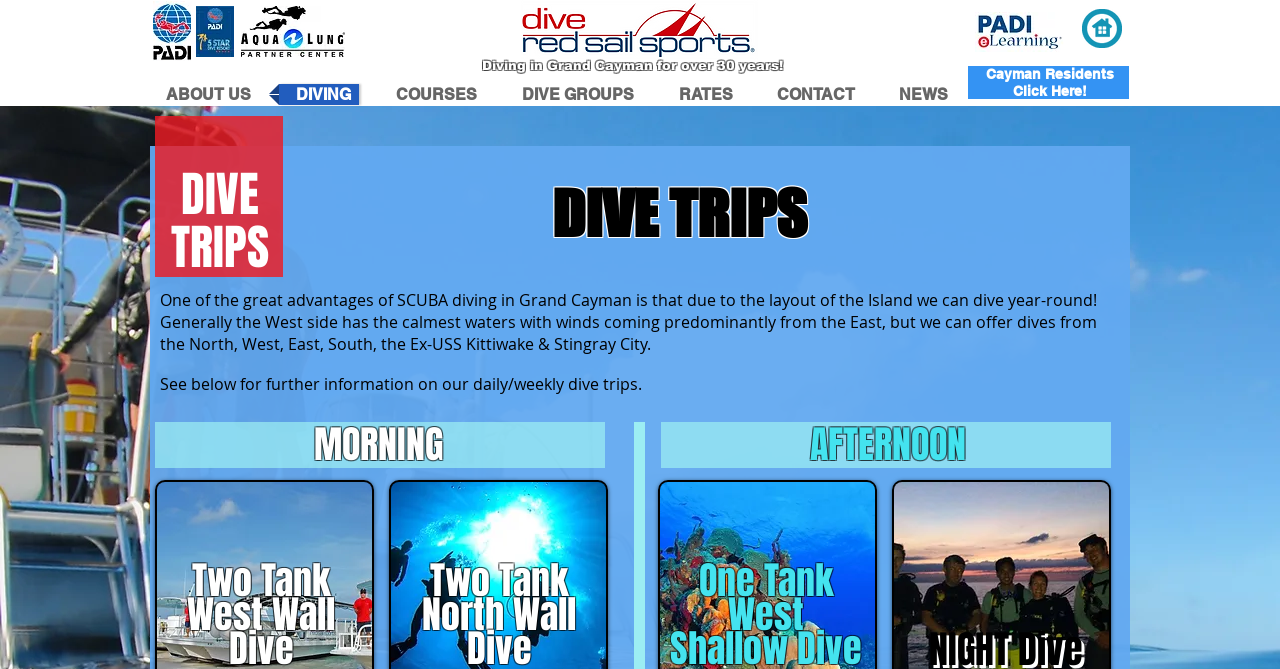Identify the bounding box coordinates for the UI element described as follows: Cayman Residents Click Here!. Use the format (top-left x, top-left y, bottom-right x, bottom-right y) and ensure all values are floating point numbers between 0 and 1.

[0.77, 0.097, 0.87, 0.148]